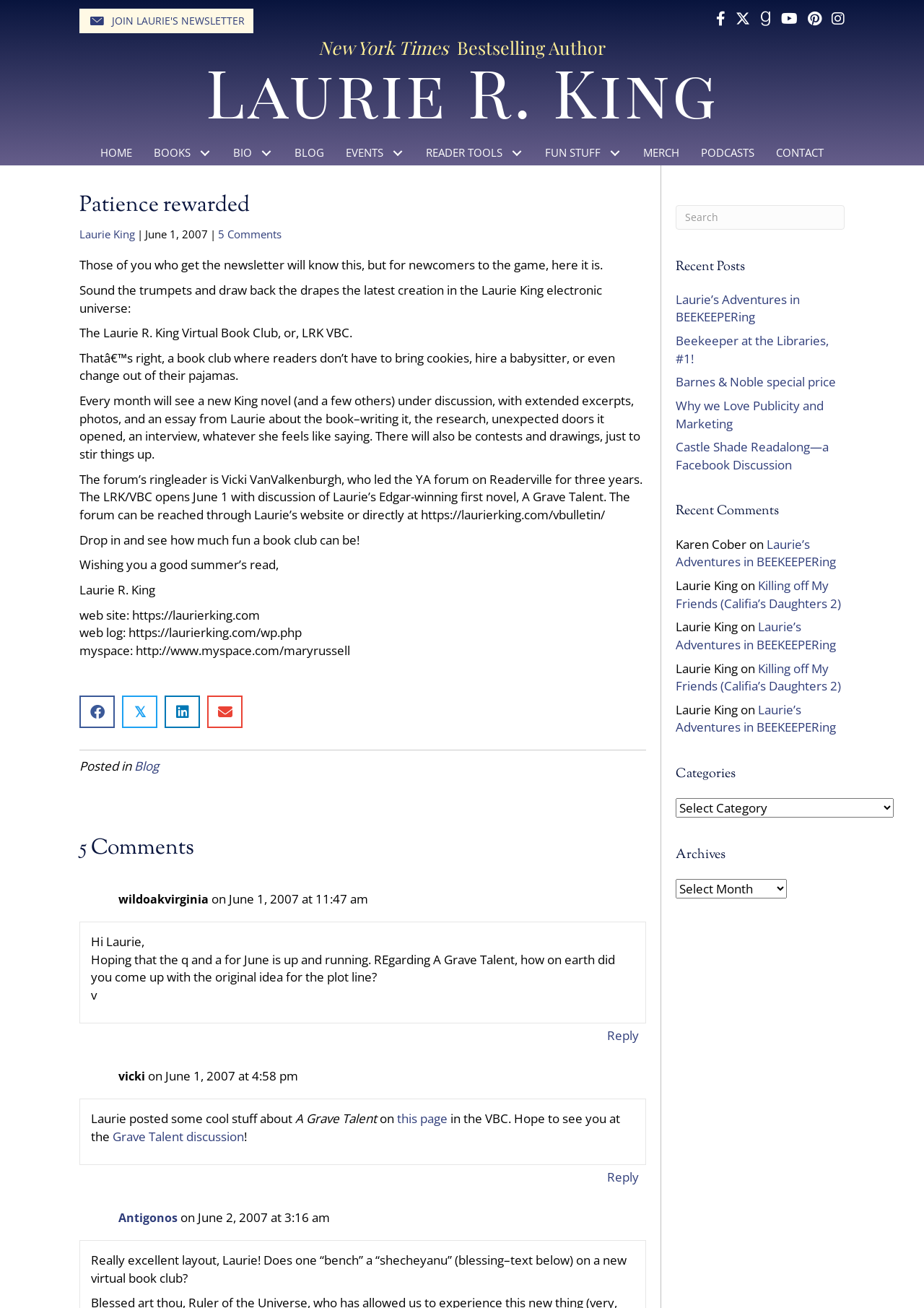Select the bounding box coordinates of the element I need to click to carry out the following instruction: "Click the 'SEND' button".

None